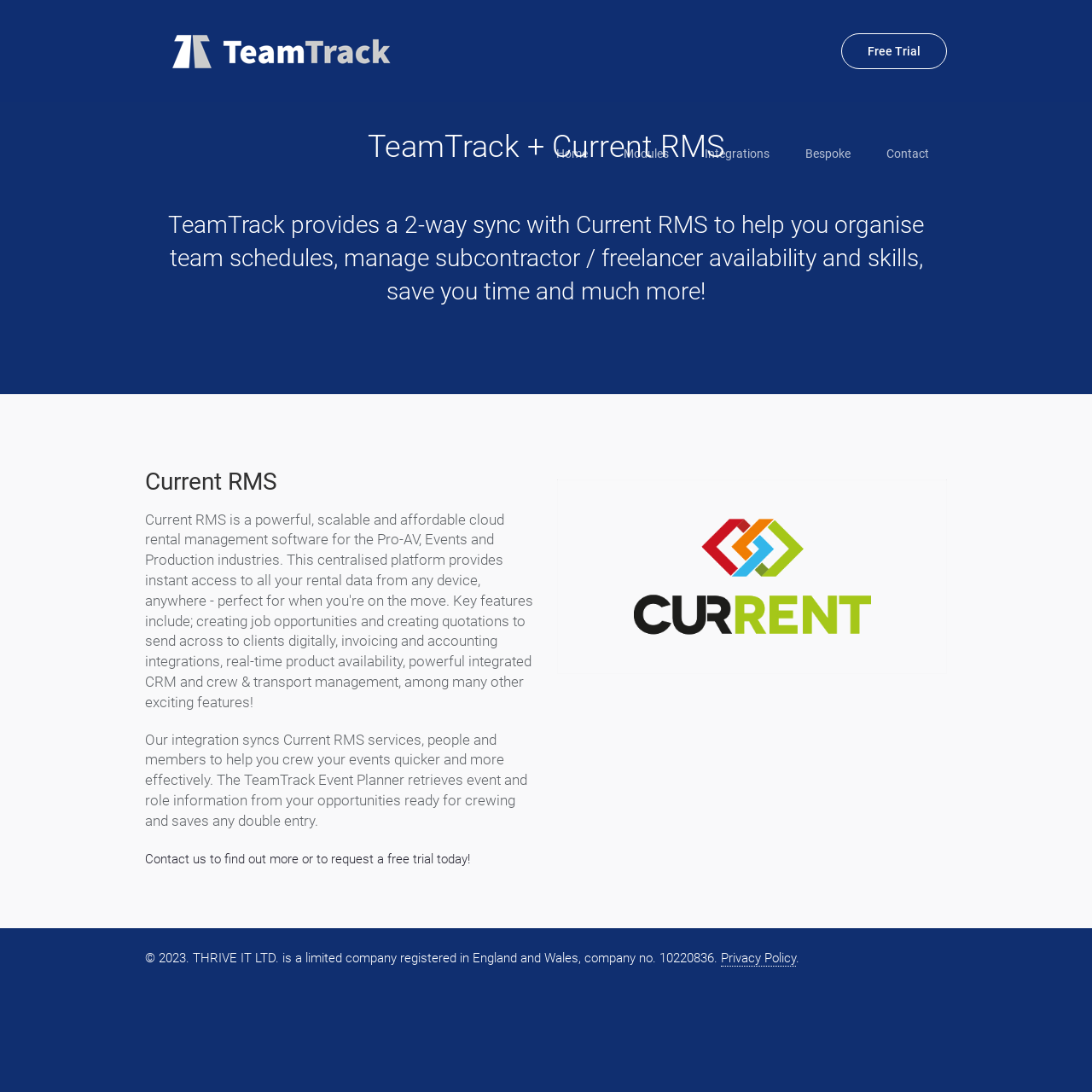Can you pinpoint the bounding box coordinates for the clickable element required for this instruction: "Learn more about 'Integrations'"? The coordinates should be four float numbers between 0 and 1, i.e., [left, top, right, bottom].

[0.629, 0.126, 0.721, 0.155]